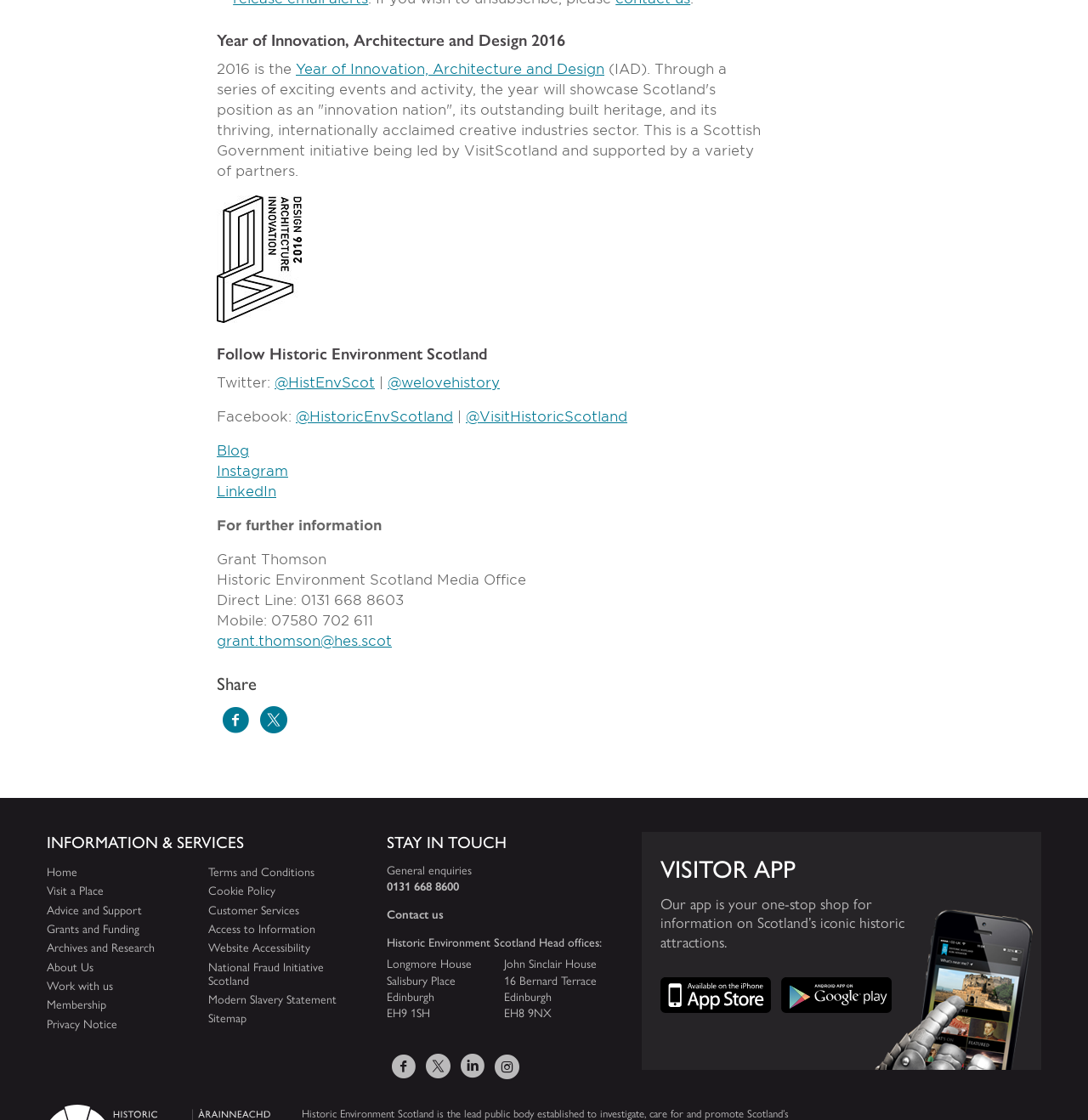Please specify the bounding box coordinates of the clickable region necessary for completing the following instruction: "Visit the Historic Environment Scotland blog". The coordinates must consist of four float numbers between 0 and 1, i.e., [left, top, right, bottom].

[0.199, 0.395, 0.229, 0.41]